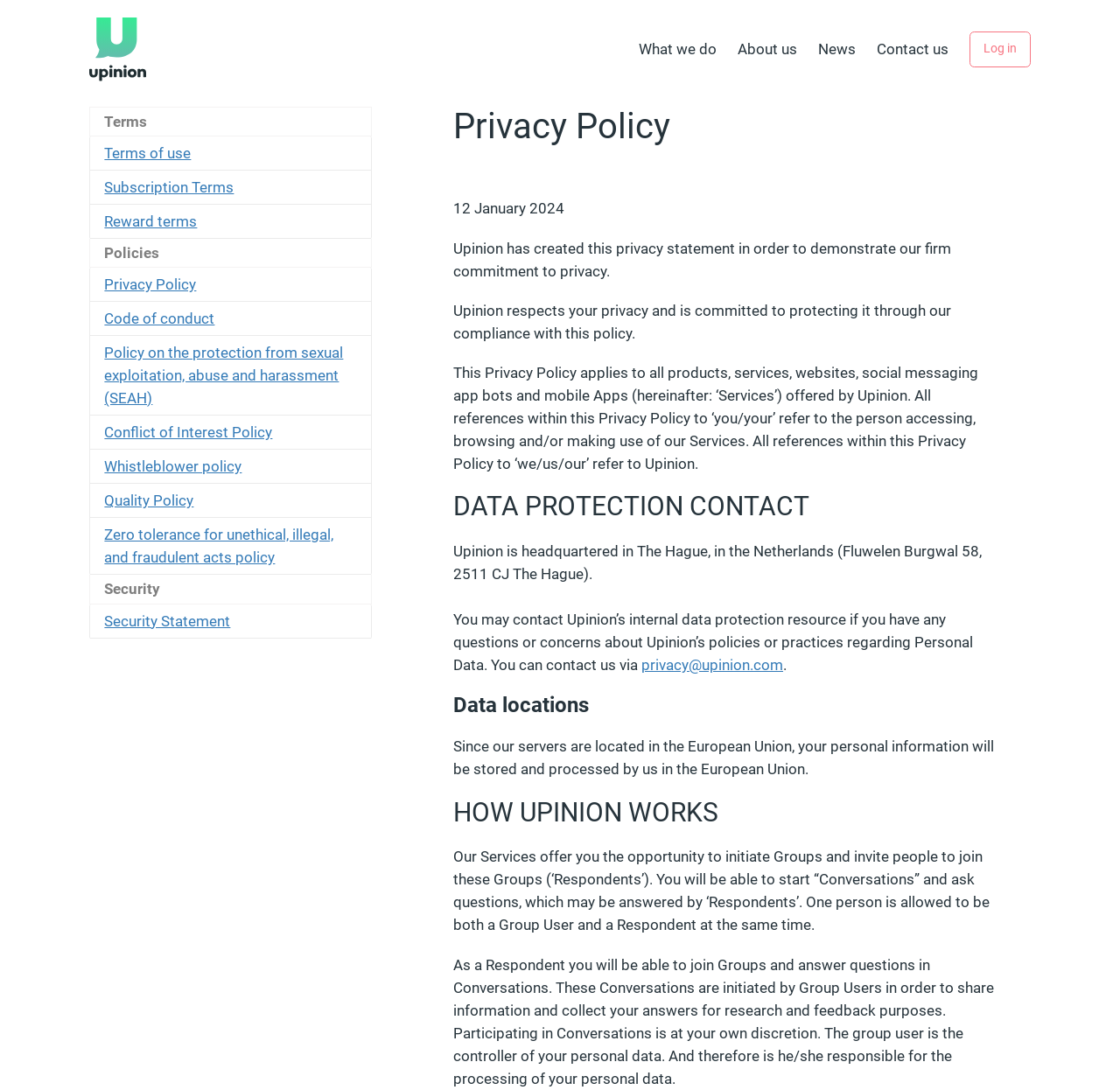Can you specify the bounding box coordinates of the area that needs to be clicked to fulfill the following instruction: "Click on What we do"?

[0.57, 0.035, 0.64, 0.056]